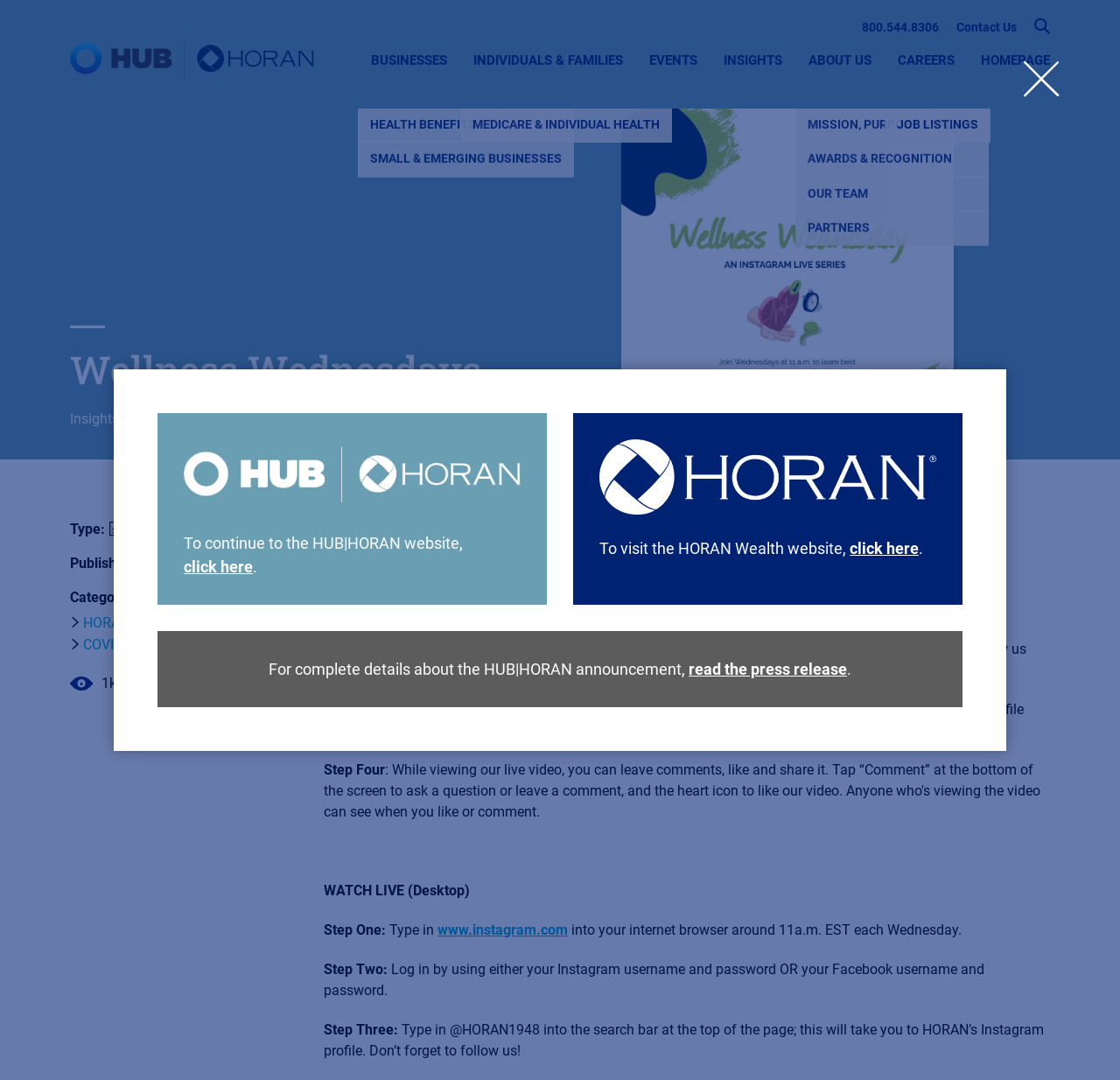Please answer the following question using a single word or phrase: 
What is the name of the website that can be accessed by clicking 'click here'?

HUB|HORAN website